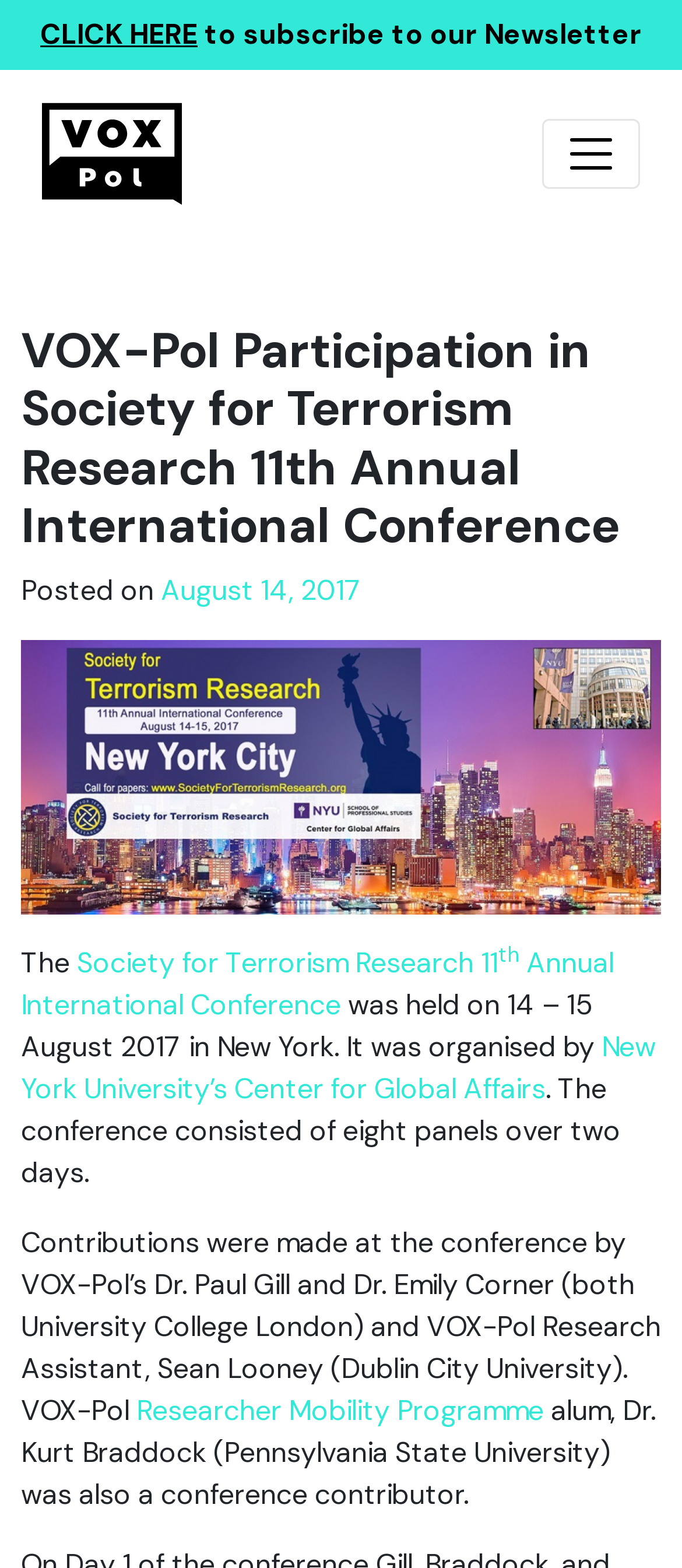From the screenshot, find the bounding box of the UI element matching this description: "Researcher Mobility Programme". Supply the bounding box coordinates in the form [left, top, right, bottom], each a float between 0 and 1.

[0.2, 0.887, 0.797, 0.911]